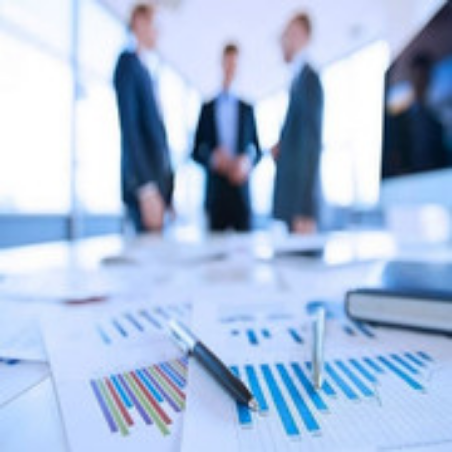What is the atmosphere of the workspace?
Relying on the image, give a concise answer in one word or a brief phrase.

Collaborative and forward-thinking